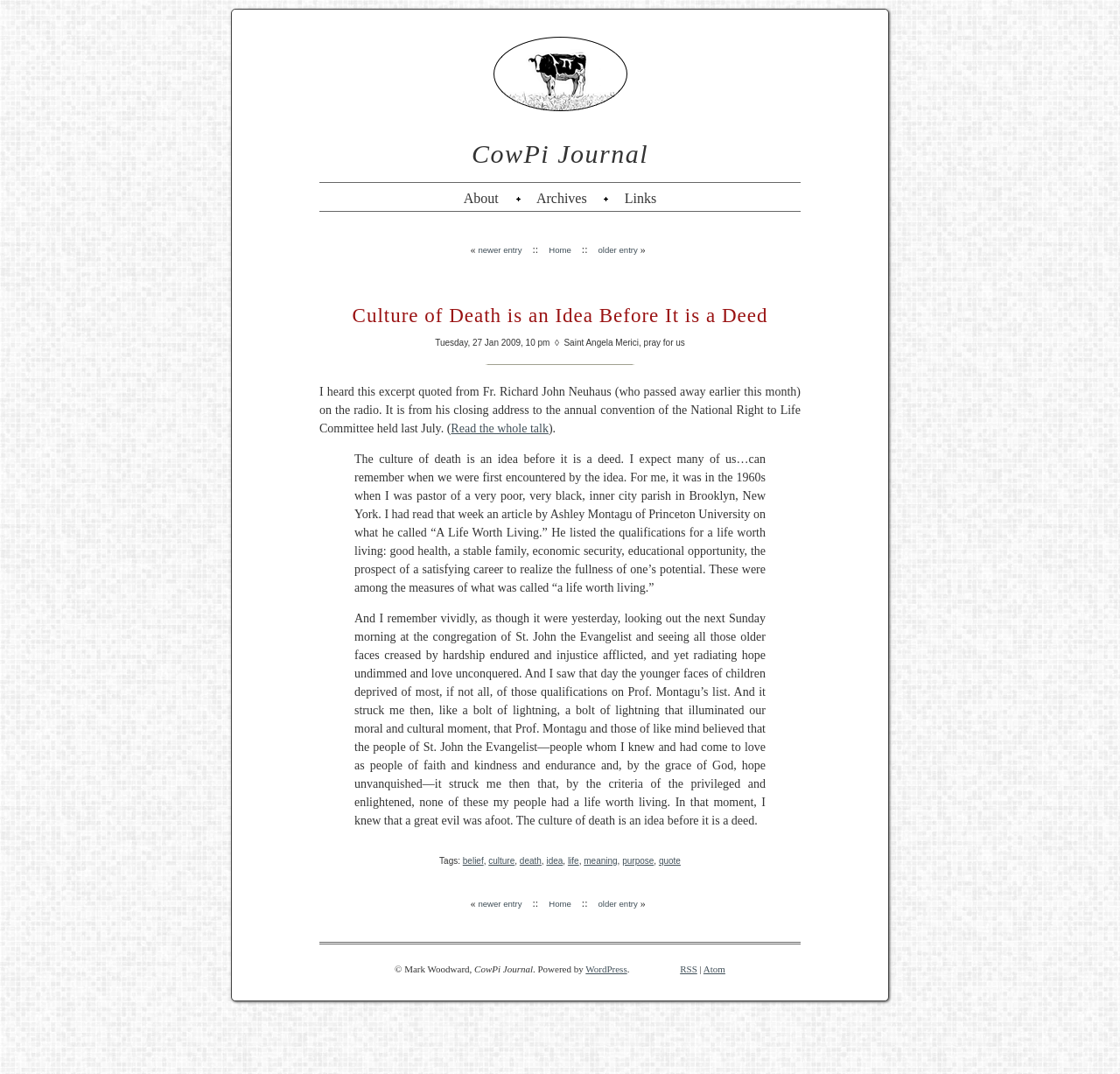Analyze the image and provide a detailed answer to the question: What is the name of the journal?

The name of the journal can be found in the top-left corner of the webpage, where it is written as 'CowPi Journal » Culture of Death is an Idea Before It is a Deed'. The 'CowPi Journal' part is the name of the journal.